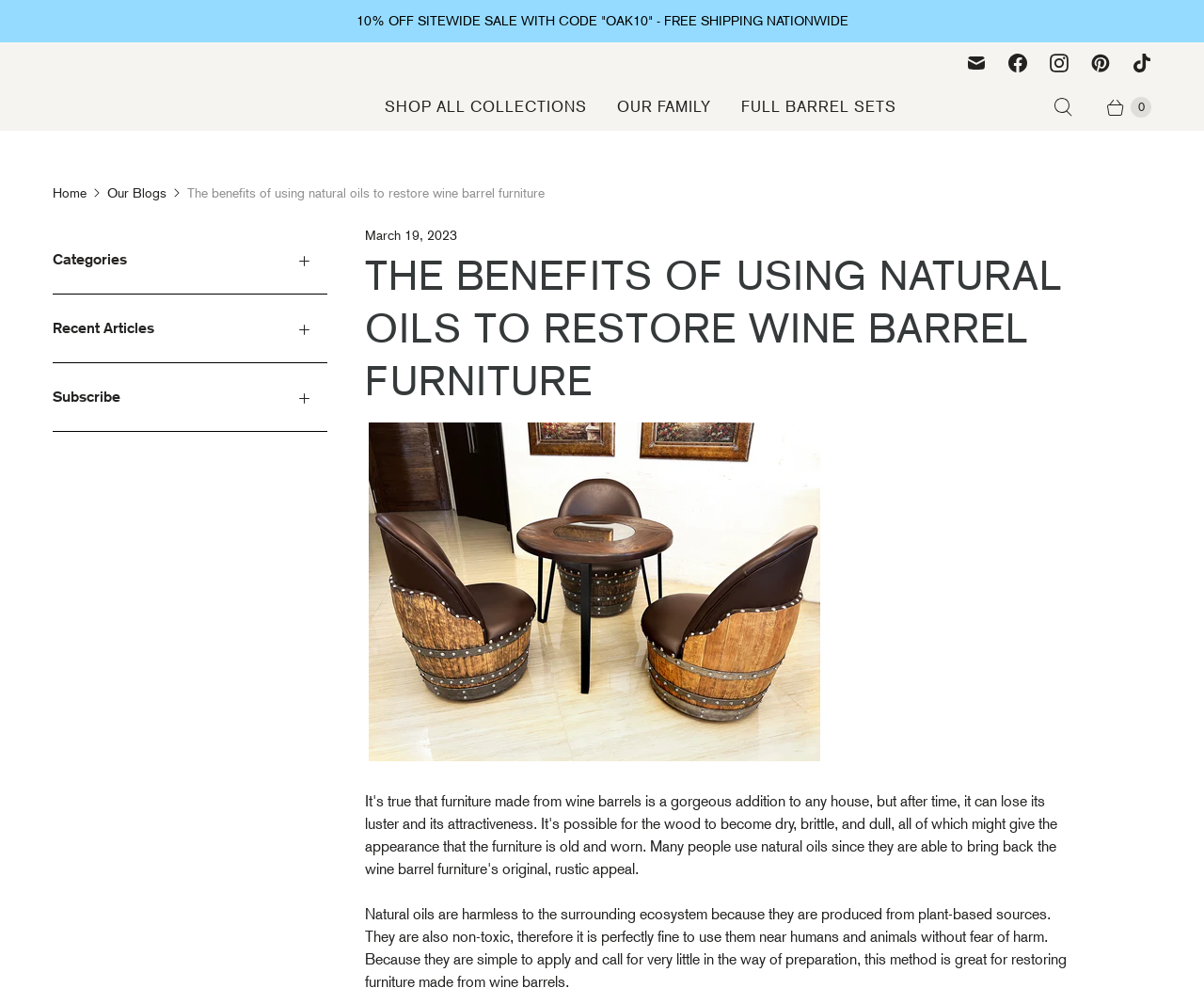Identify the bounding box coordinates of the region that needs to be clicked to carry out this instruction: "Search for something". Provide these coordinates as four float numbers ranging from 0 to 1, i.e., [left, top, right, bottom].

[0.861, 0.084, 0.905, 0.129]